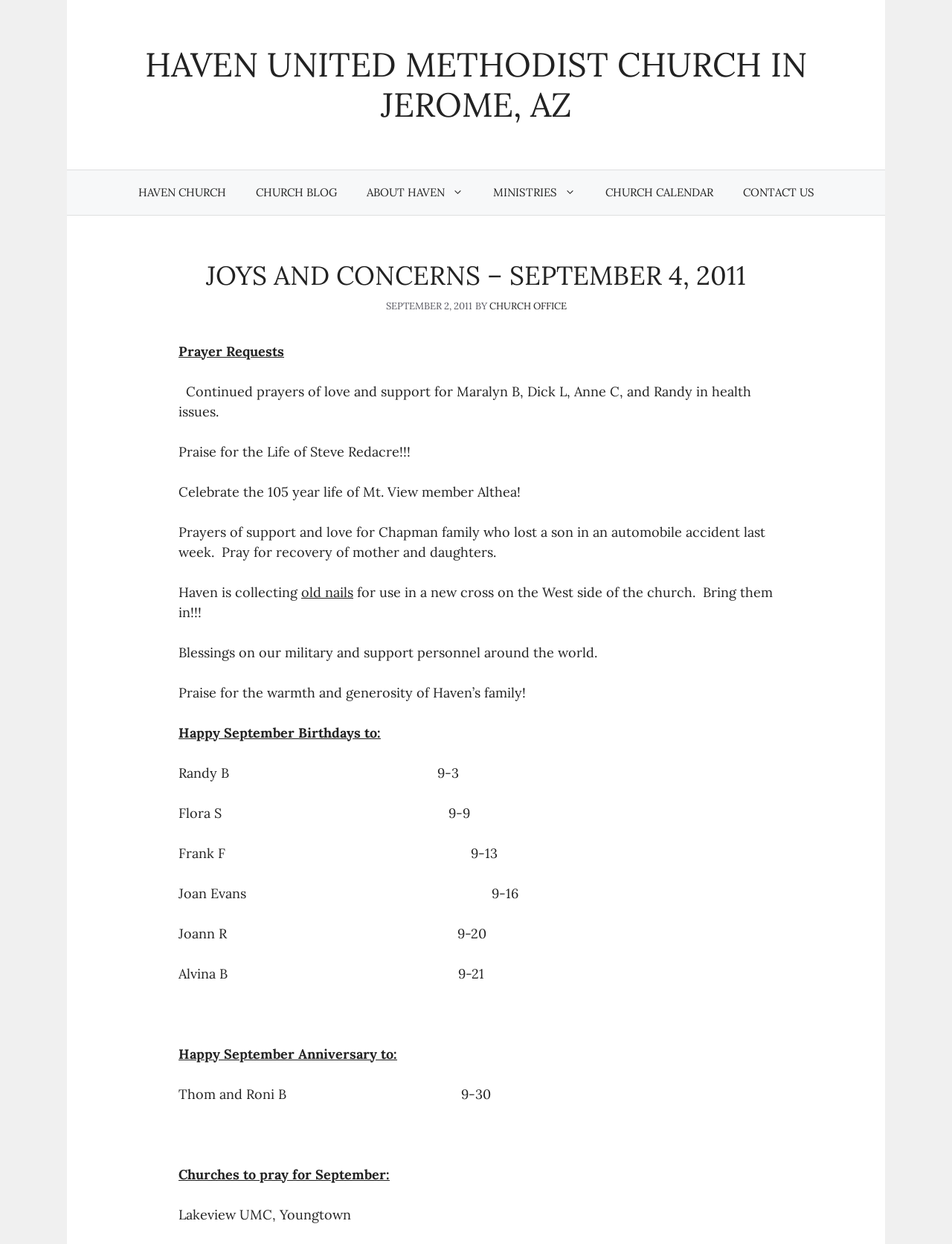Provide the bounding box coordinates in the format (top-left x, top-left y, bottom-right x, bottom-right y). All values are floating point numbers between 0 and 1. Determine the bounding box coordinate of the UI element described as: Ministries

[0.502, 0.137, 0.62, 0.173]